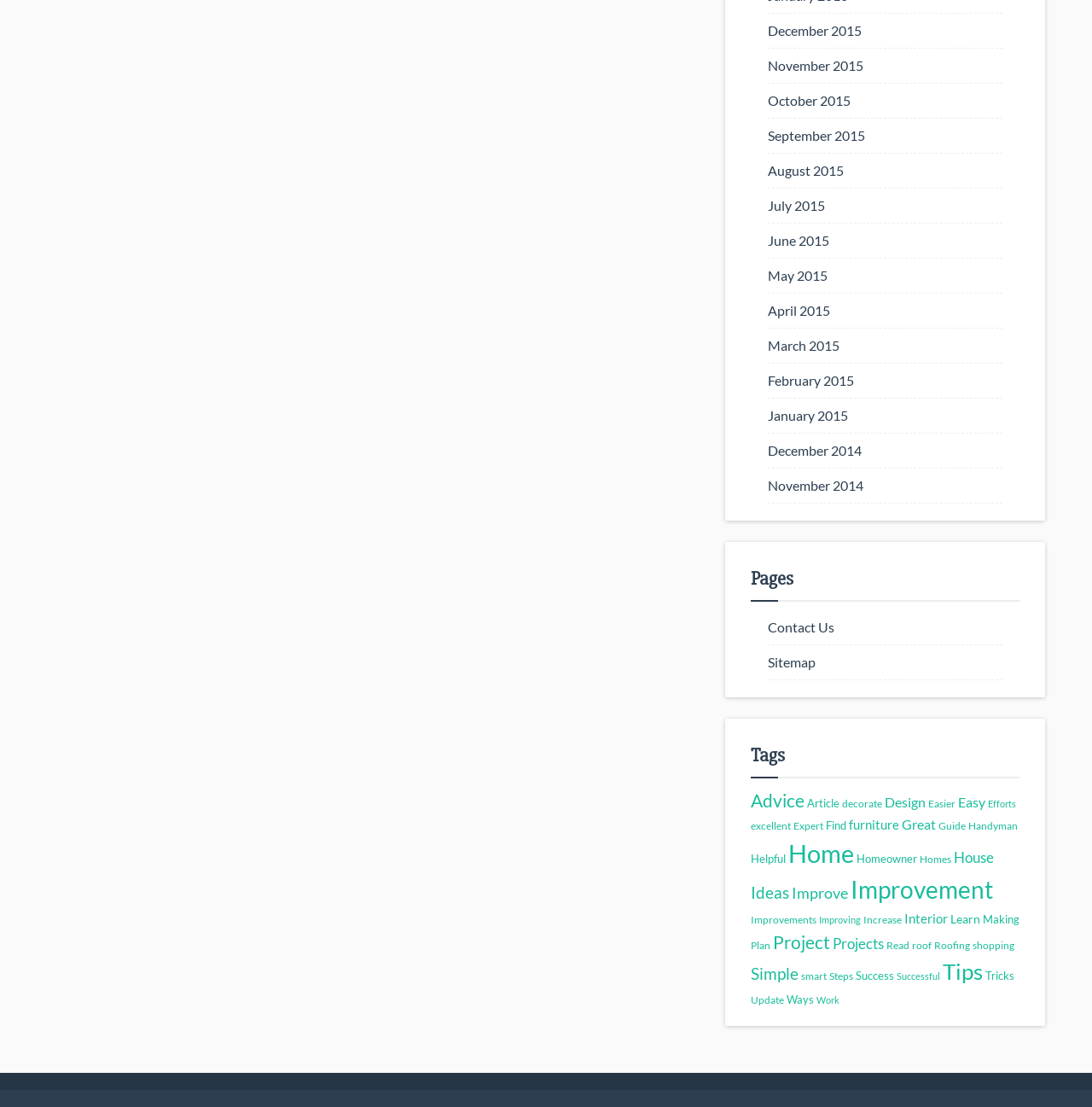Determine the coordinates of the bounding box for the clickable area needed to execute this instruction: "Click on 'December 2015'".

[0.703, 0.02, 0.789, 0.035]